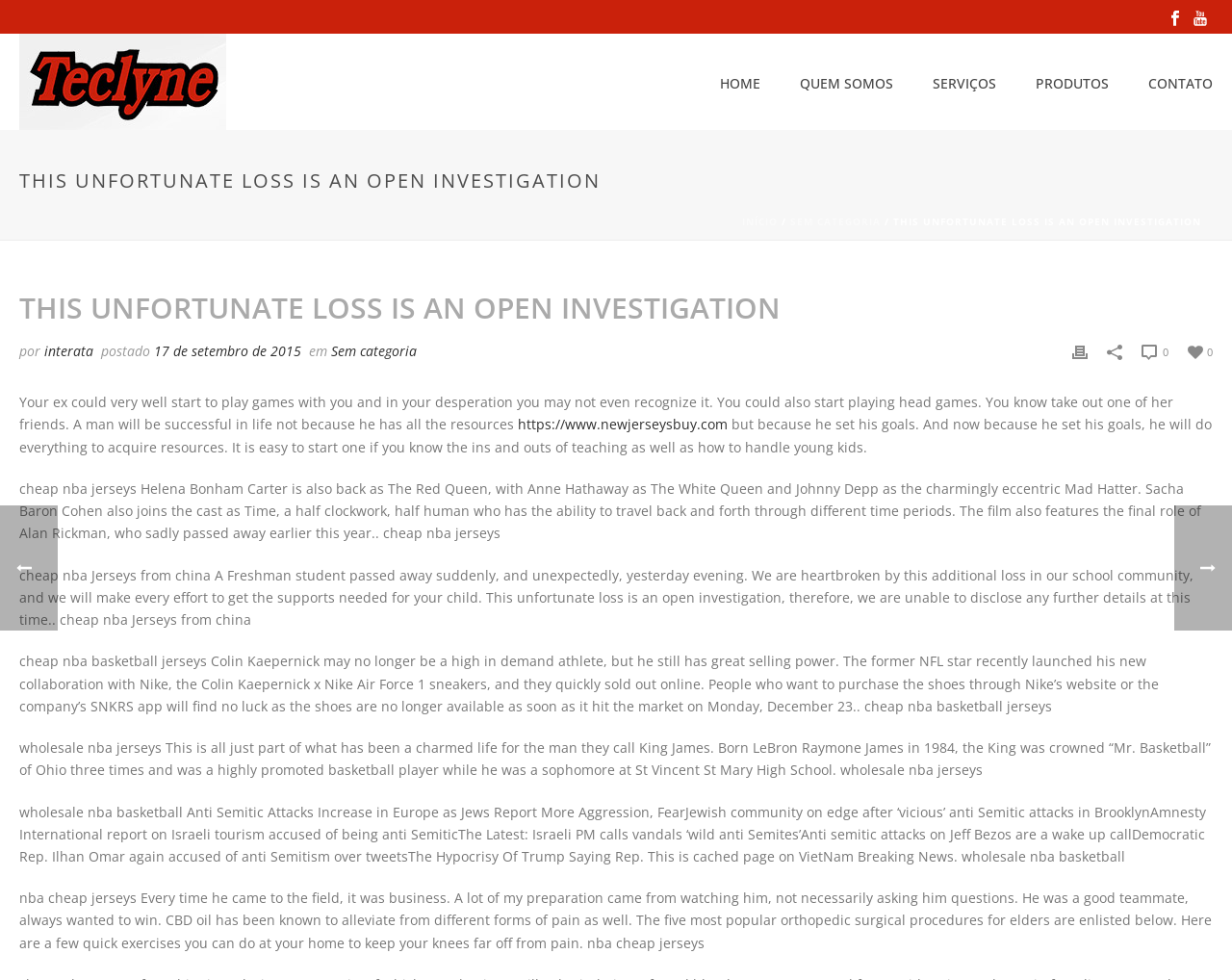Please predict the bounding box coordinates of the element's region where a click is necessary to complete the following instruction: "Click on HOME". The coordinates should be represented by four float numbers between 0 and 1, i.e., [left, top, right, bottom].

[0.569, 0.034, 0.633, 0.133]